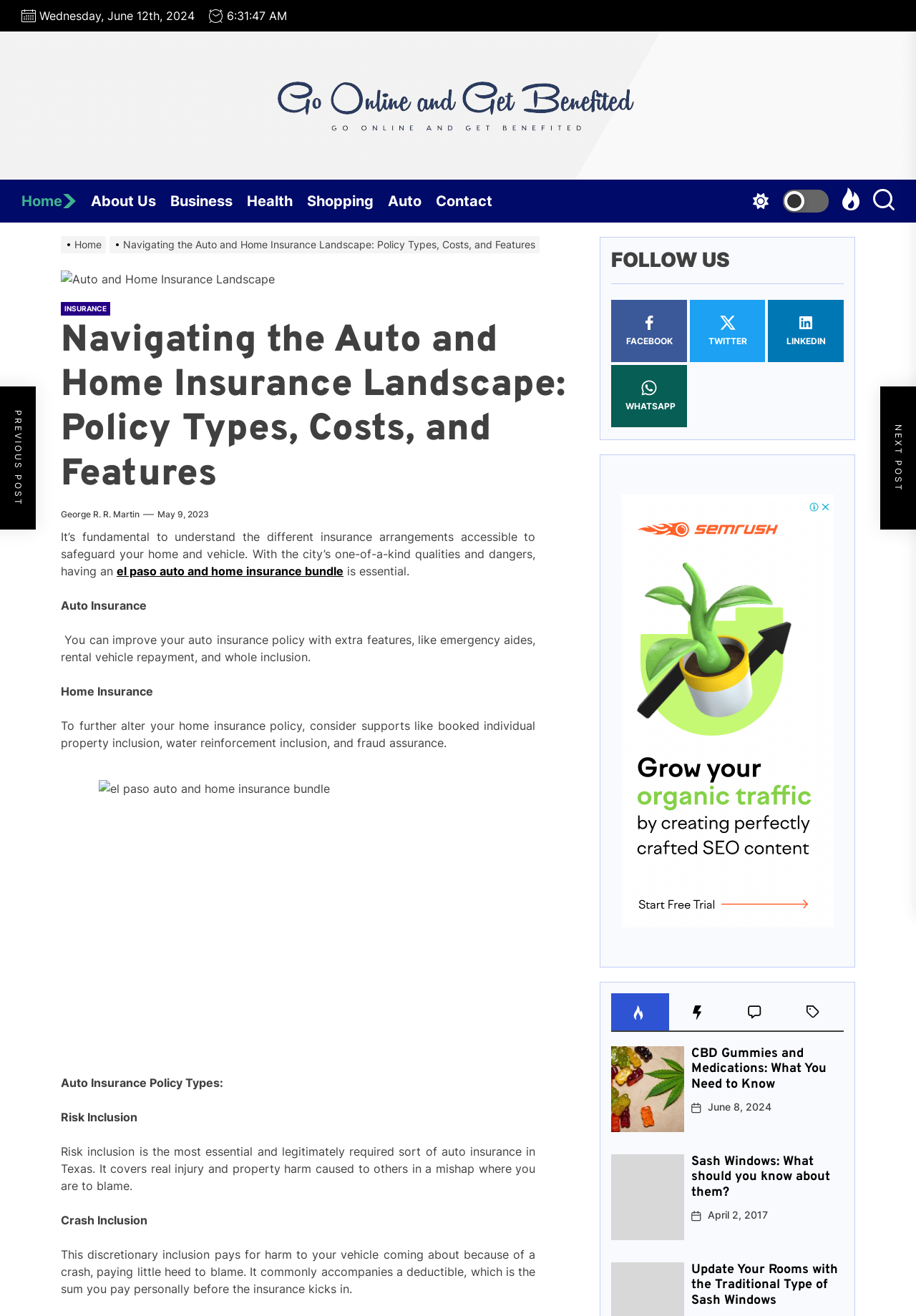Predict the bounding box coordinates of the area that should be clicked to accomplish the following instruction: "Click on the 'Auto' link in the navigation bar". The bounding box coordinates should consist of four float numbers between 0 and 1, i.e., [left, top, right, bottom].

[0.423, 0.136, 0.476, 0.169]